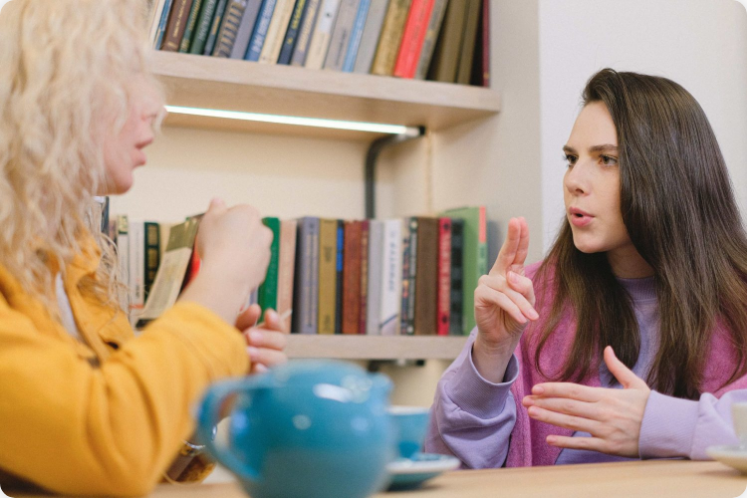Carefully examine the image and provide an in-depth answer to the question: What is the field of study represented in the image?

The caption explains that the image represents the 'collaborative spirit often found in the field of speech-language pathology', highlighting the importance of effective communication.